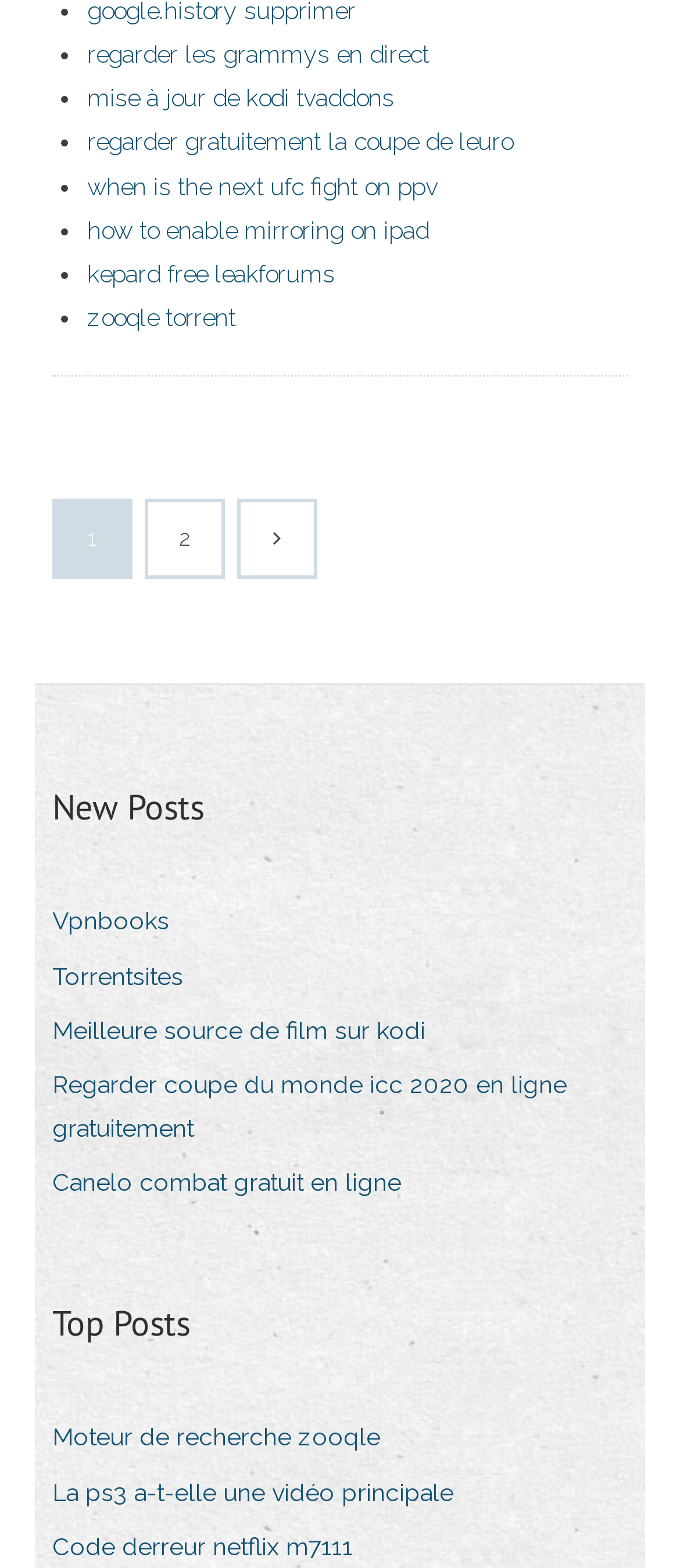Please pinpoint the bounding box coordinates for the region I should click to adhere to this instruction: "click on '2'".

[0.218, 0.321, 0.326, 0.367]